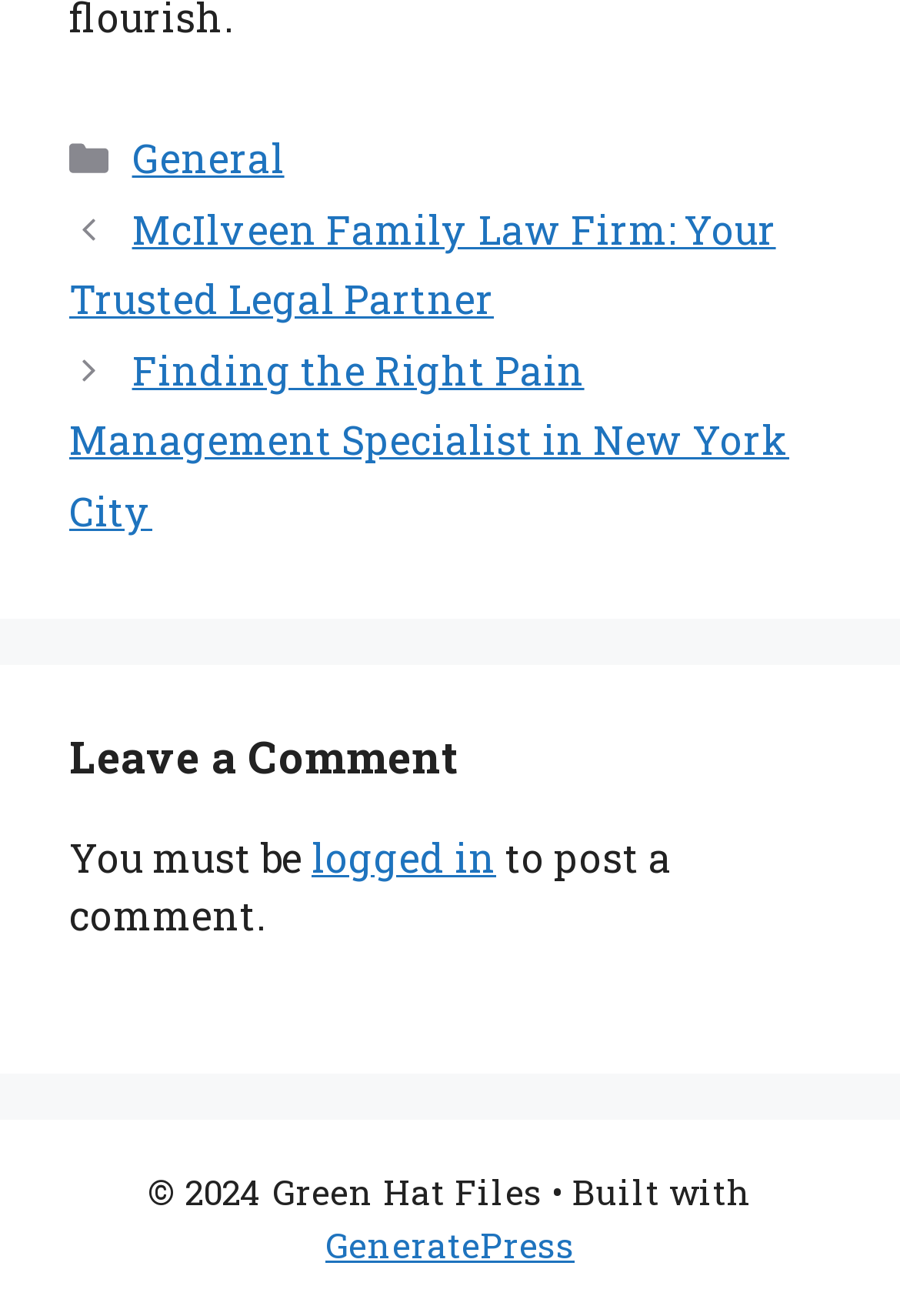Provide a brief response to the question below using a single word or phrase: 
What is the name of the law firm mentioned on the webpage?

McIlveen Family Law Firm